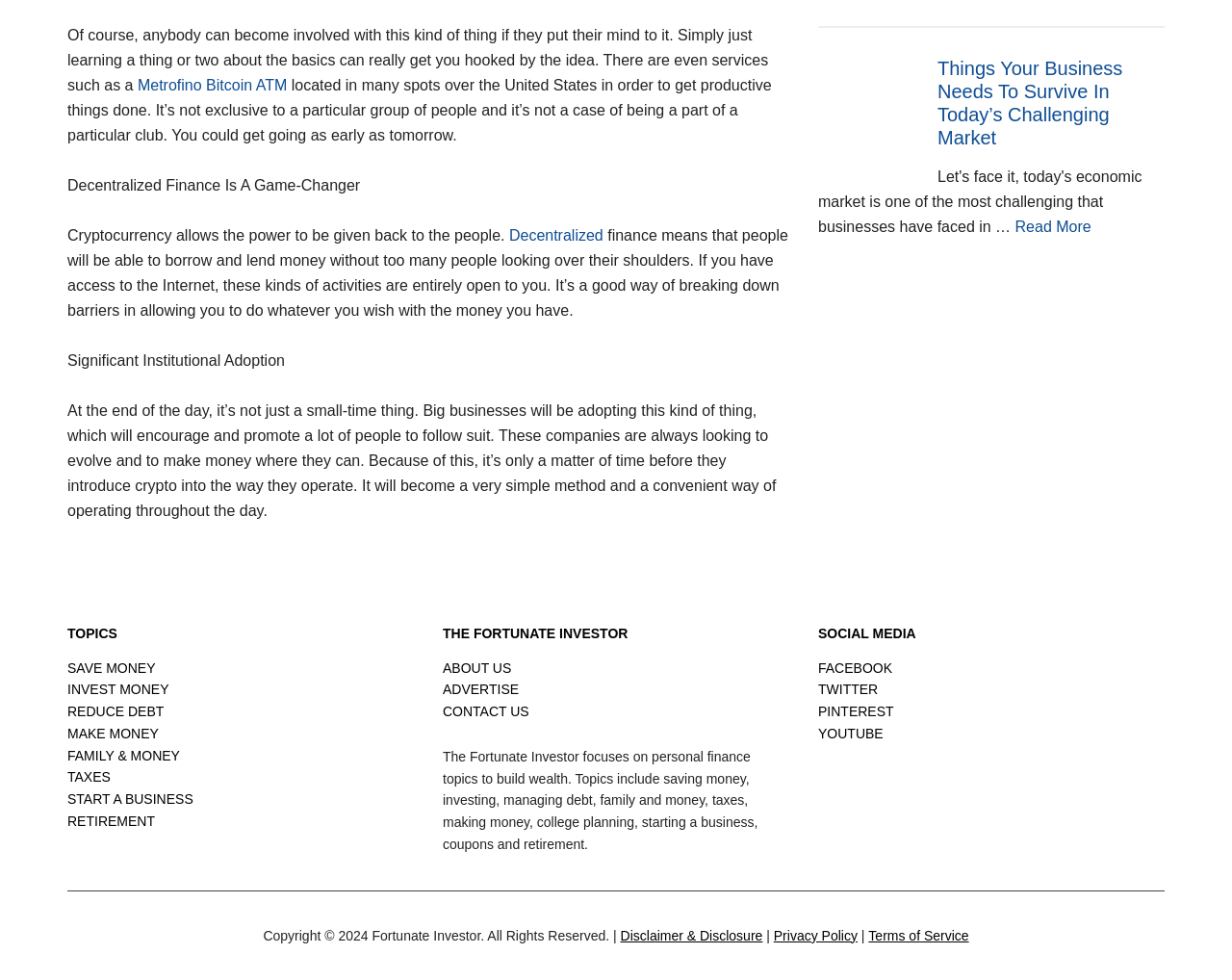Please specify the bounding box coordinates of the clickable region necessary for completing the following instruction: "Follow The Fortunate Investor on FACEBOOK". The coordinates must consist of four float numbers between 0 and 1, i.e., [left, top, right, bottom].

[0.664, 0.673, 0.724, 0.689]